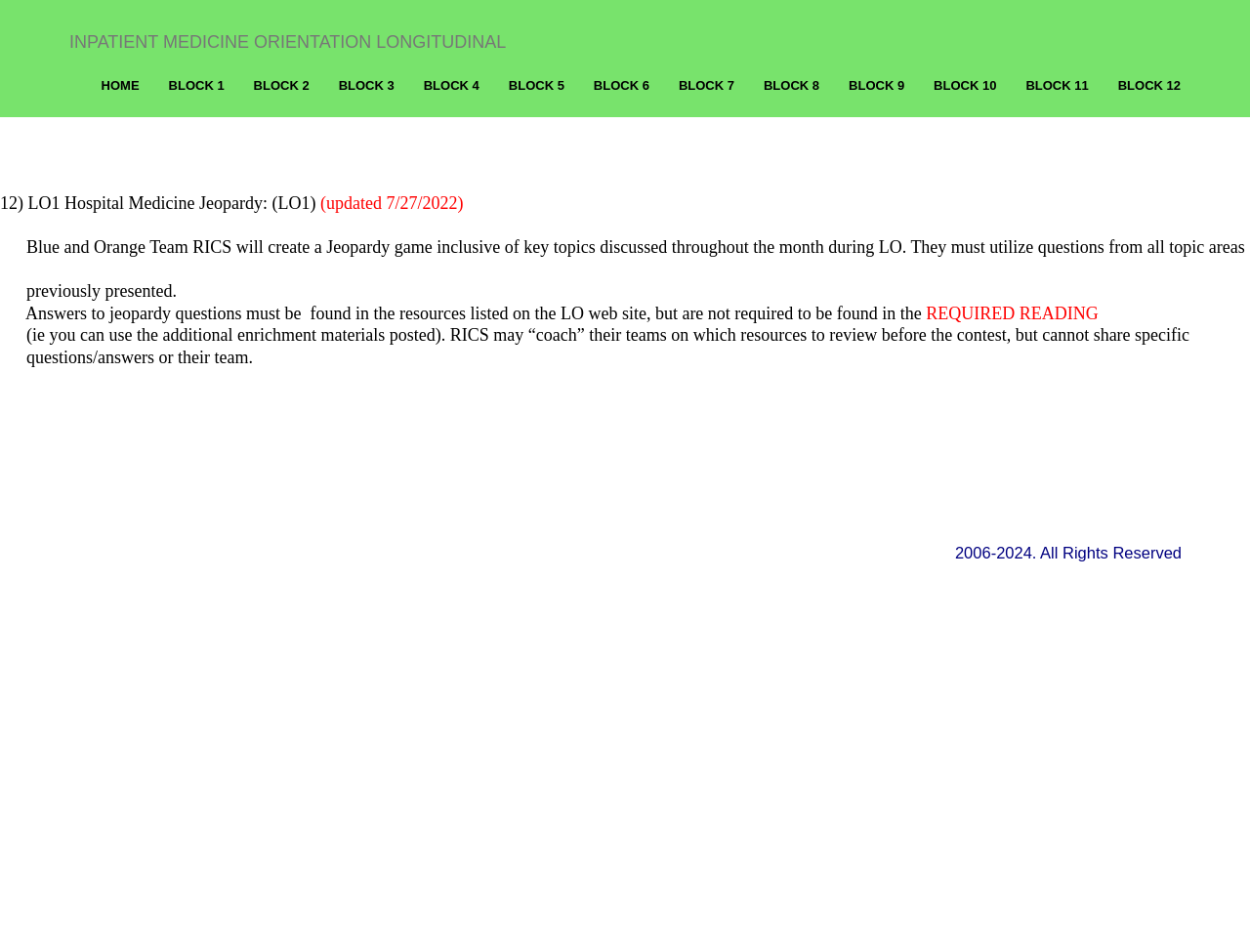Locate the bounding box coordinates of the clickable area needed to fulfill the instruction: "access BLOCK 1".

[0.123, 0.07, 0.191, 0.111]